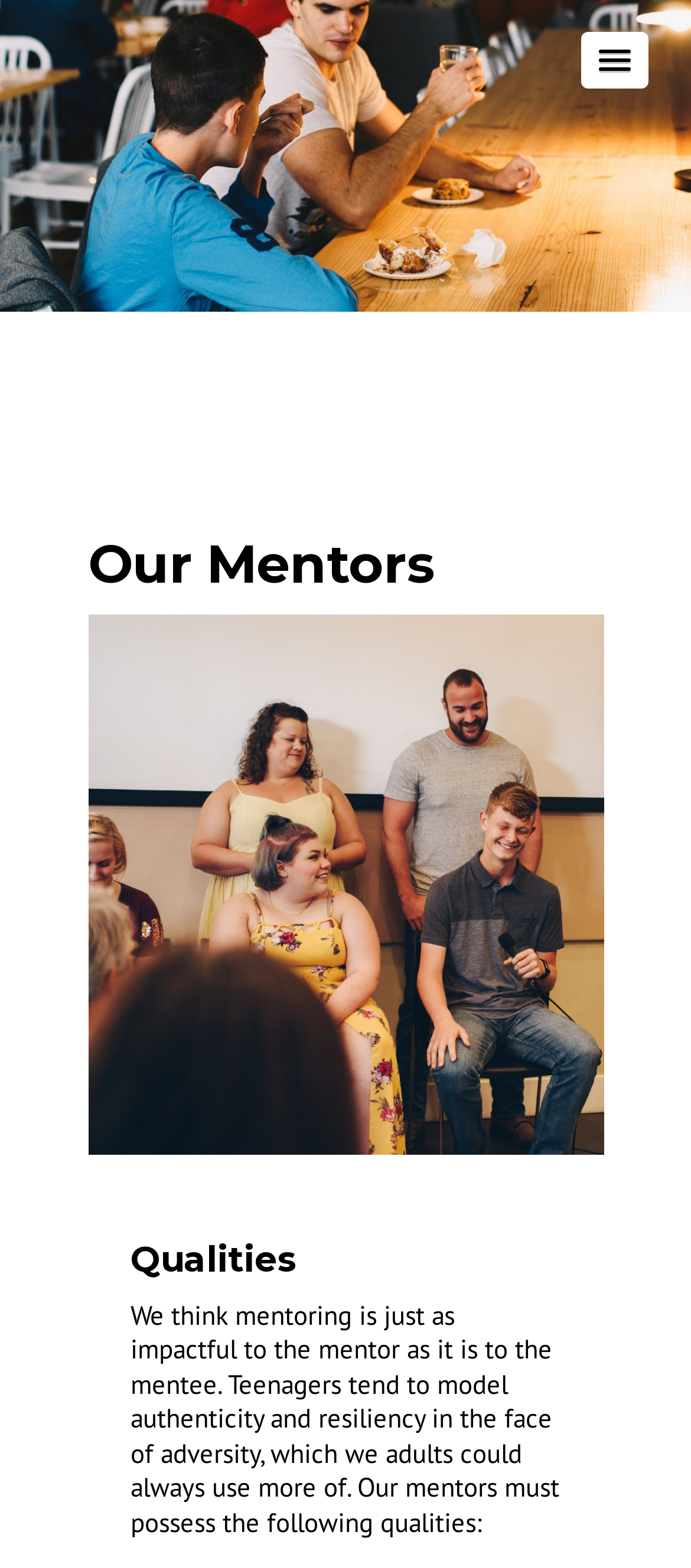Identify the bounding box for the element characterized by the following description: "Menu".

[0.84, 0.02, 0.937, 0.056]